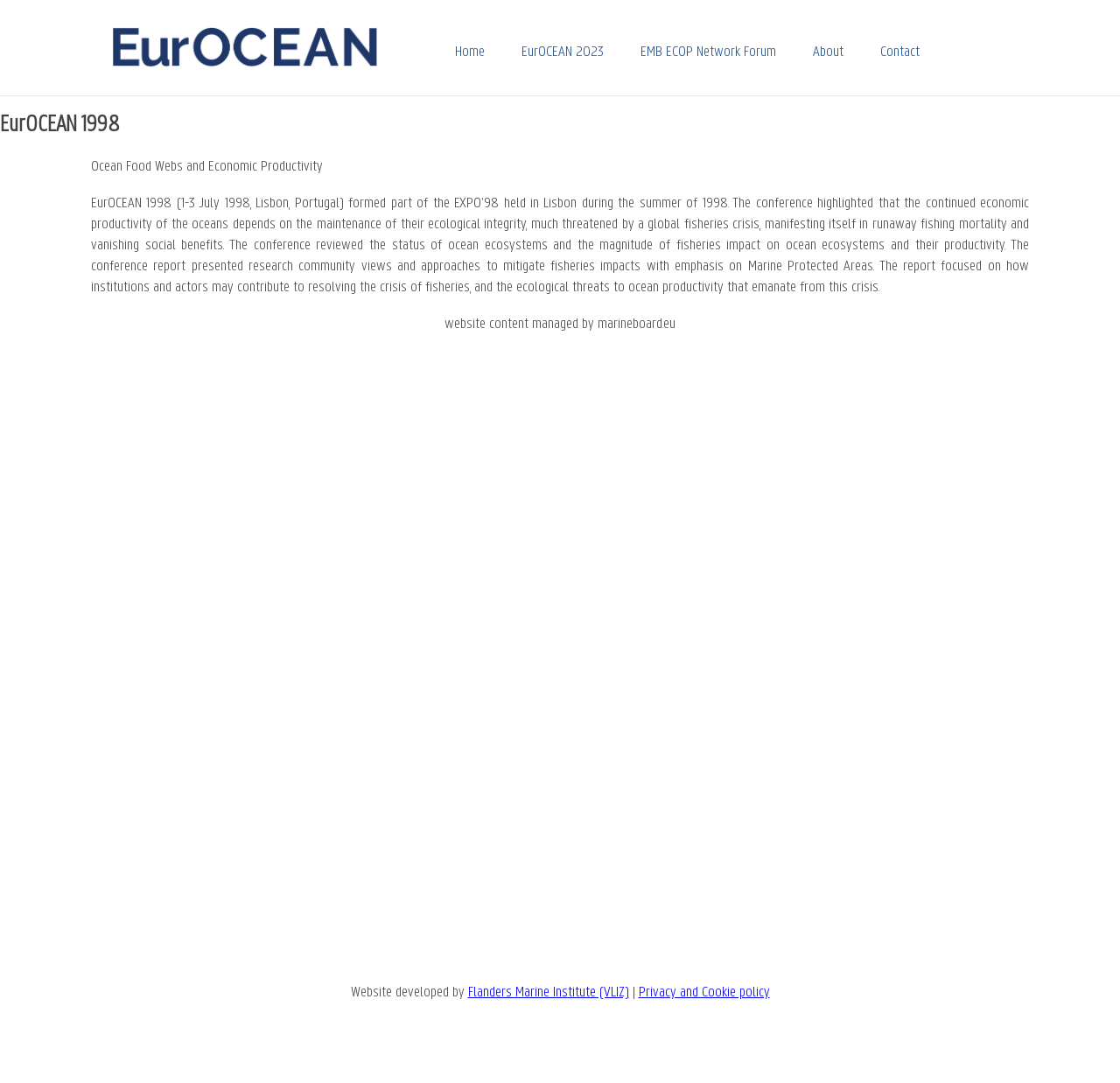Please determine the bounding box coordinates of the element to click in order to execute the following instruction: "contact us". The coordinates should be four float numbers between 0 and 1, specified as [left, top, right, bottom].

[0.77, 0.041, 0.838, 0.056]